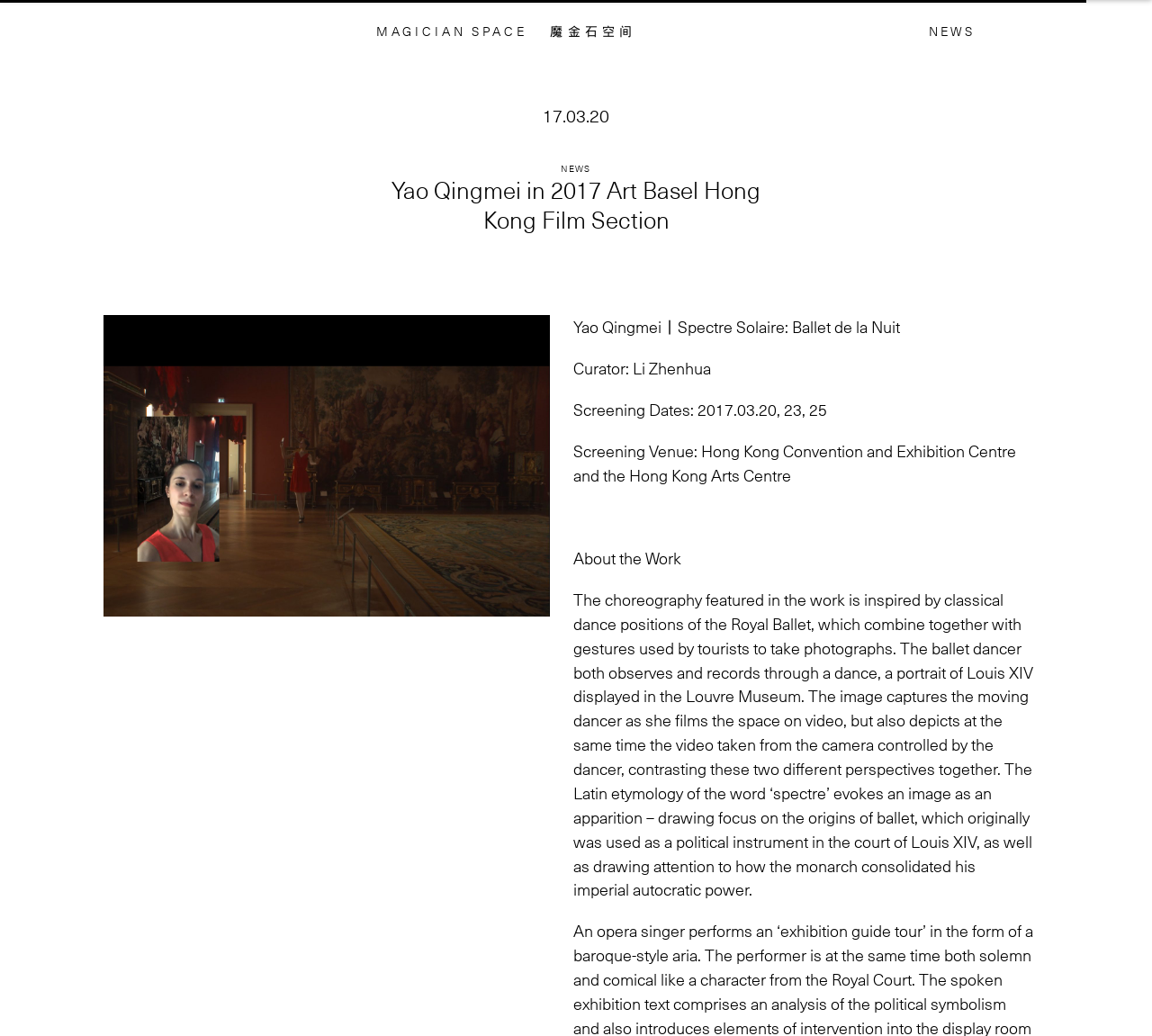Find and specify the bounding box coordinates that correspond to the clickable region for the instruction: "Learn about the work Spectre Solaire: Ballet de la Nuit".

[0.497, 0.526, 0.591, 0.55]